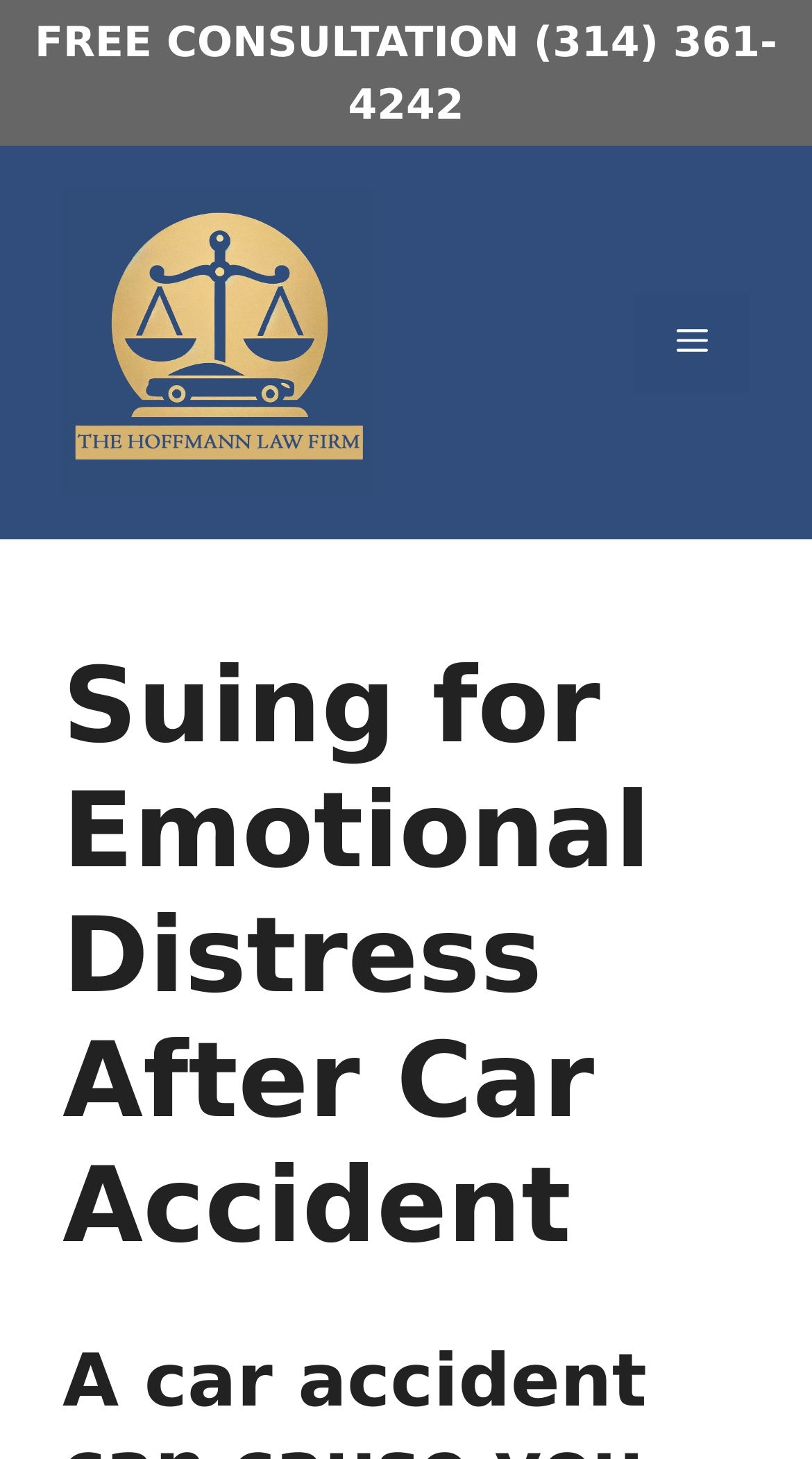Bounding box coordinates should be provided in the format (top-left x, top-left y, bottom-right x, bottom-right y) with all values between 0 and 1. Identify the bounding box for this UI element: Menu

[0.782, 0.201, 0.923, 0.269]